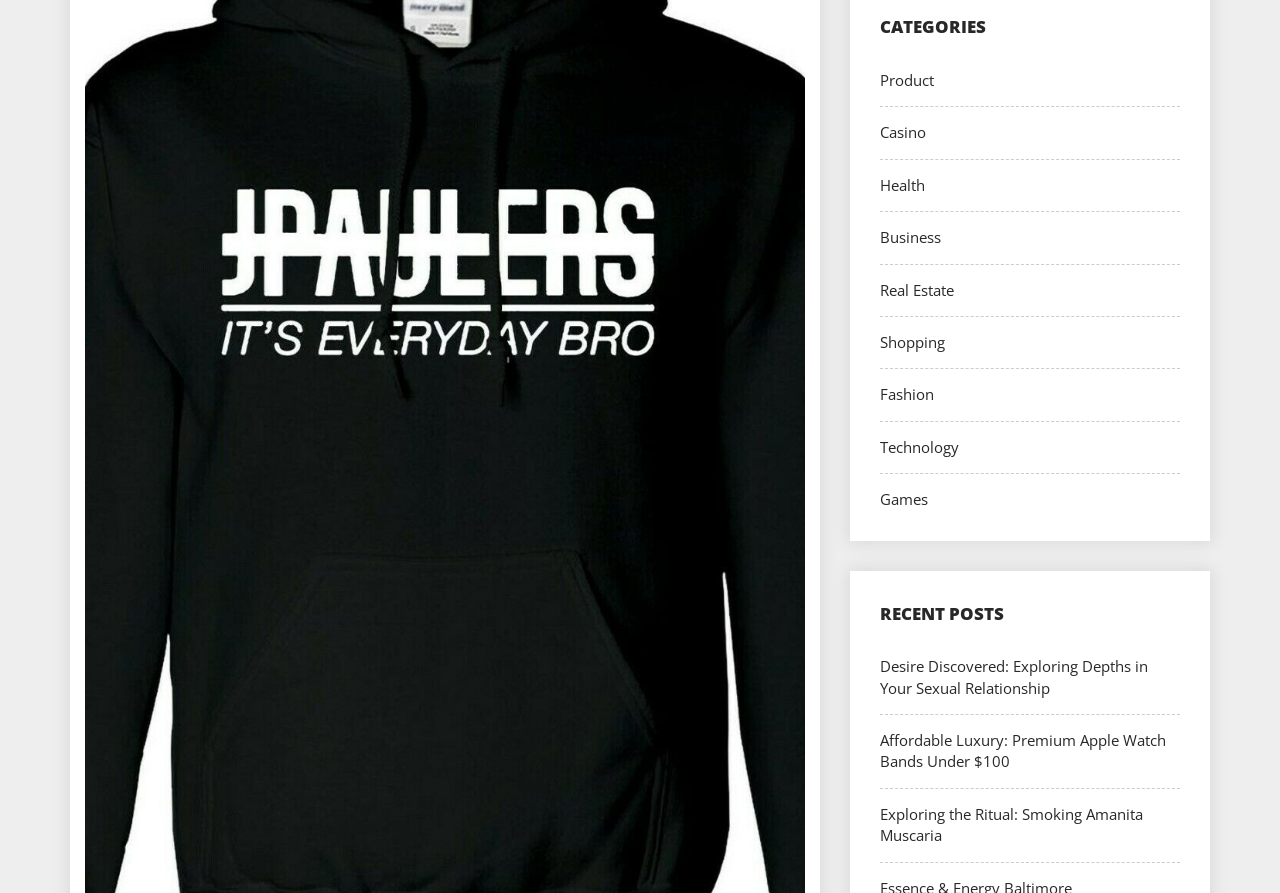Using the webpage screenshot, find the UI element described by Real Estate. Provide the bounding box coordinates in the format (top-left x, top-left y, bottom-right x, bottom-right y), ensuring all values are floating point numbers between 0 and 1.

[0.688, 0.313, 0.745, 0.335]